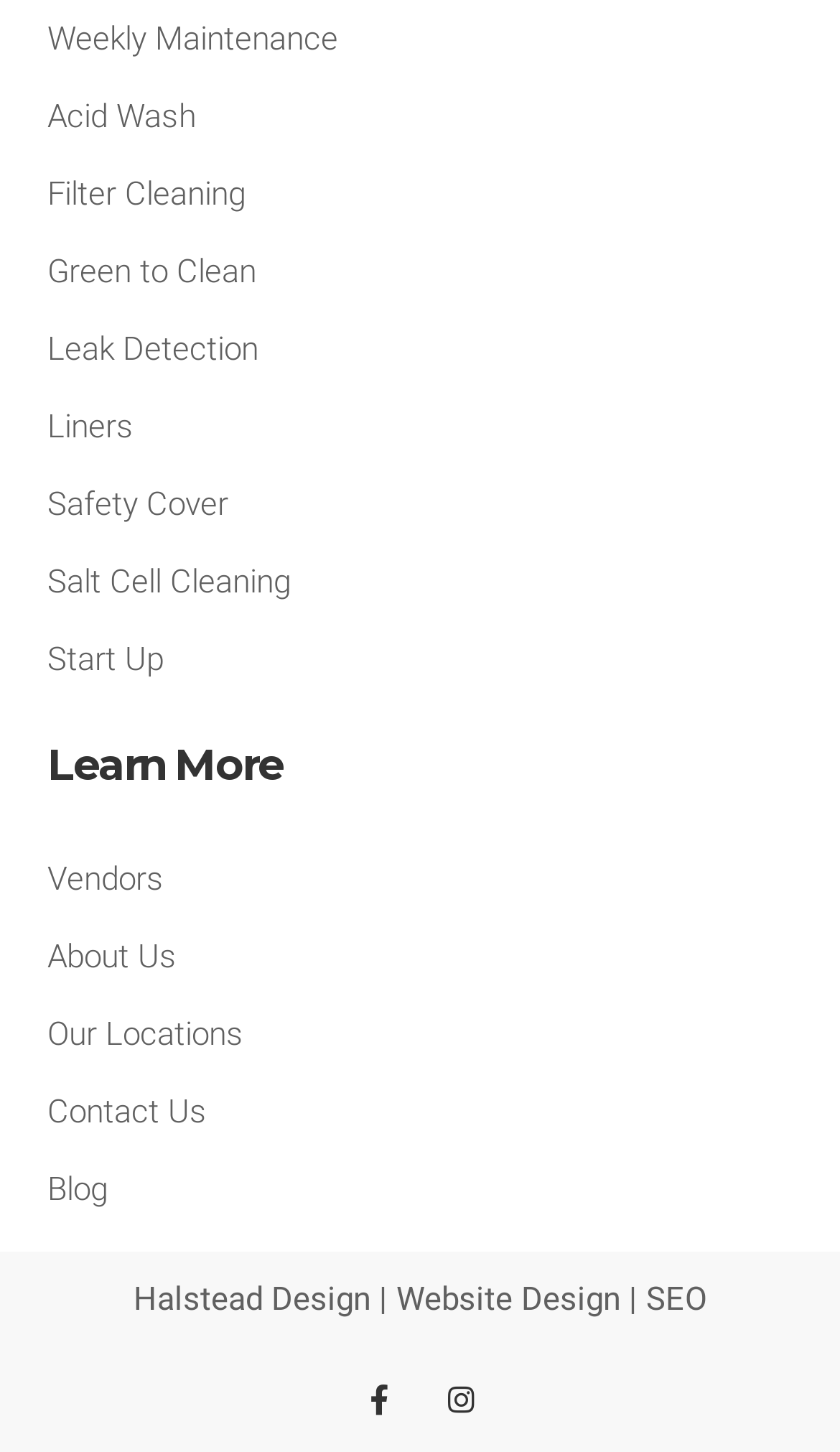Specify the bounding box coordinates of the area that needs to be clicked to achieve the following instruction: "Follow on Facebook".

[0.415, 0.944, 0.487, 0.985]